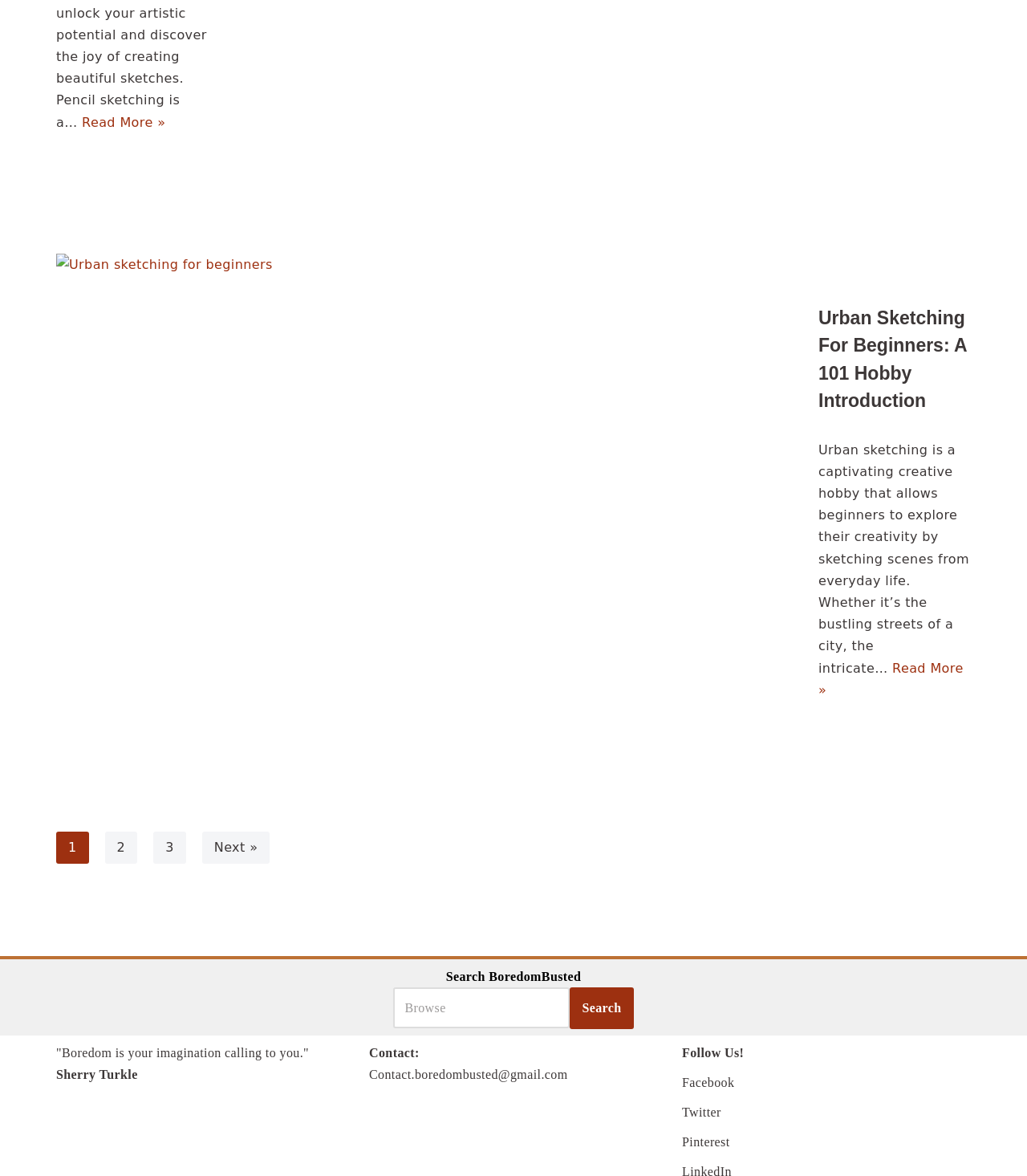With reference to the image, please provide a detailed answer to the following question: What is the name of the hobby introduced in the second article?

The second article is identified by the heading 'Urban Sketching For Beginners: A 101 Hobby Introduction' with a bounding box coordinate of [0.797, 0.259, 0.945, 0.353]. The name of the hobby introduced in this article is Urban Sketching.